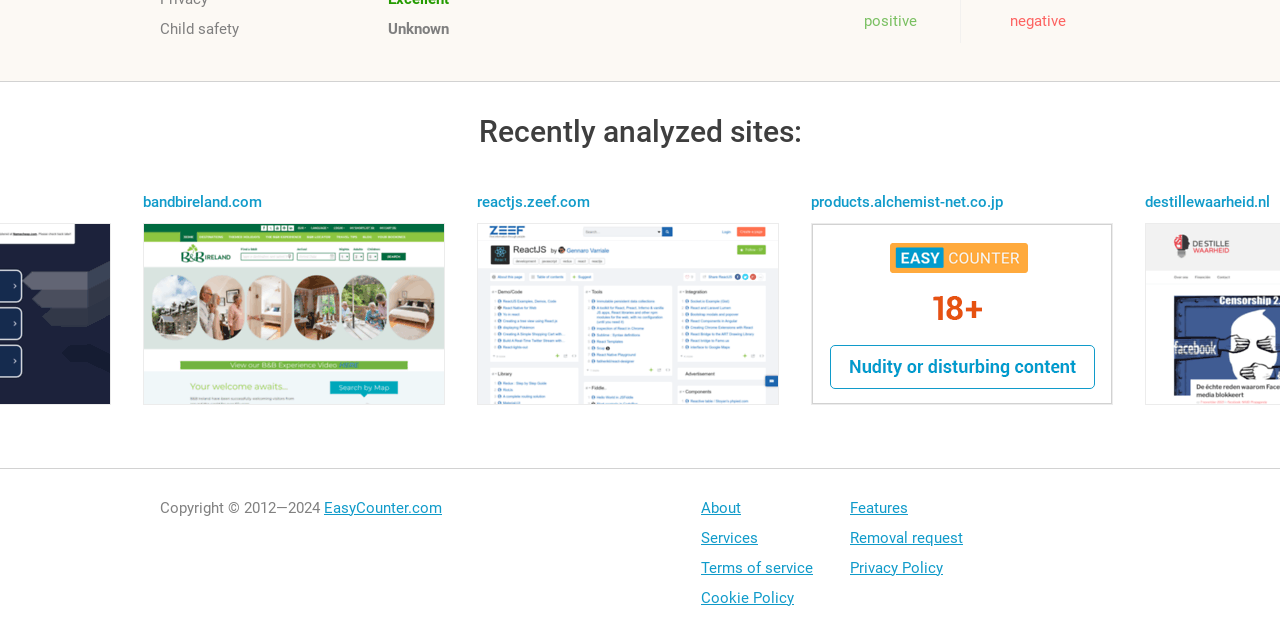Use a single word or phrase to answer the question: 
How many links are there under the 'Recently analyzed sites:' section?

4